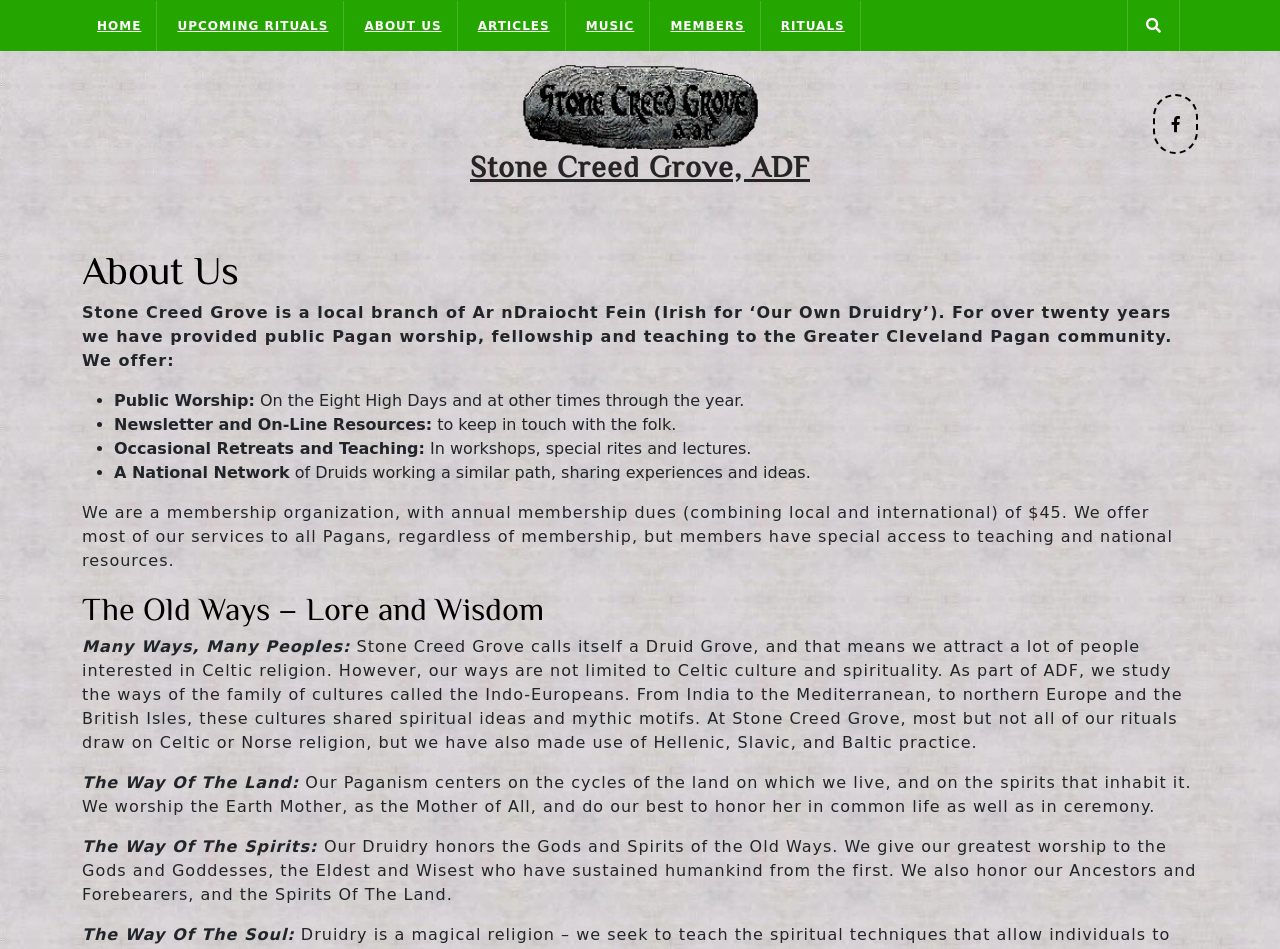Find the bounding box coordinates of the area that needs to be clicked in order to achieve the following instruction: "Click on the Facebook link". The coordinates should be specified as four float numbers between 0 and 1, i.e., [left, top, right, bottom].

[0.901, 0.121, 0.936, 0.141]